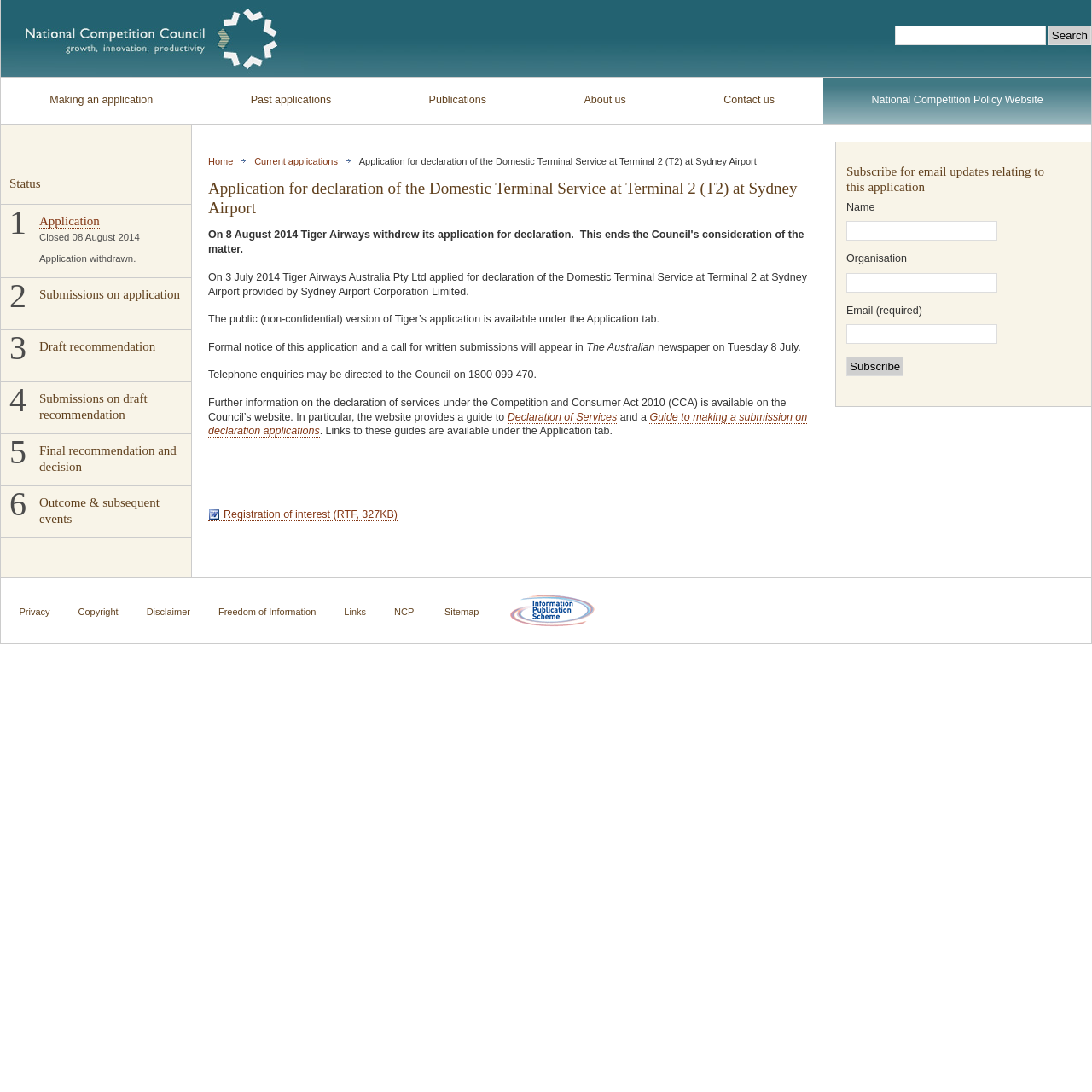Please provide a comprehensive answer to the question below using the information from the image: What is the name of the airport mentioned in the application?

The name of the airport mentioned in the application can be found in the main content section, which states that the application is for the declaration of the Domestic Terminal Service at Terminal 2 (T2) at Sydney Airport.